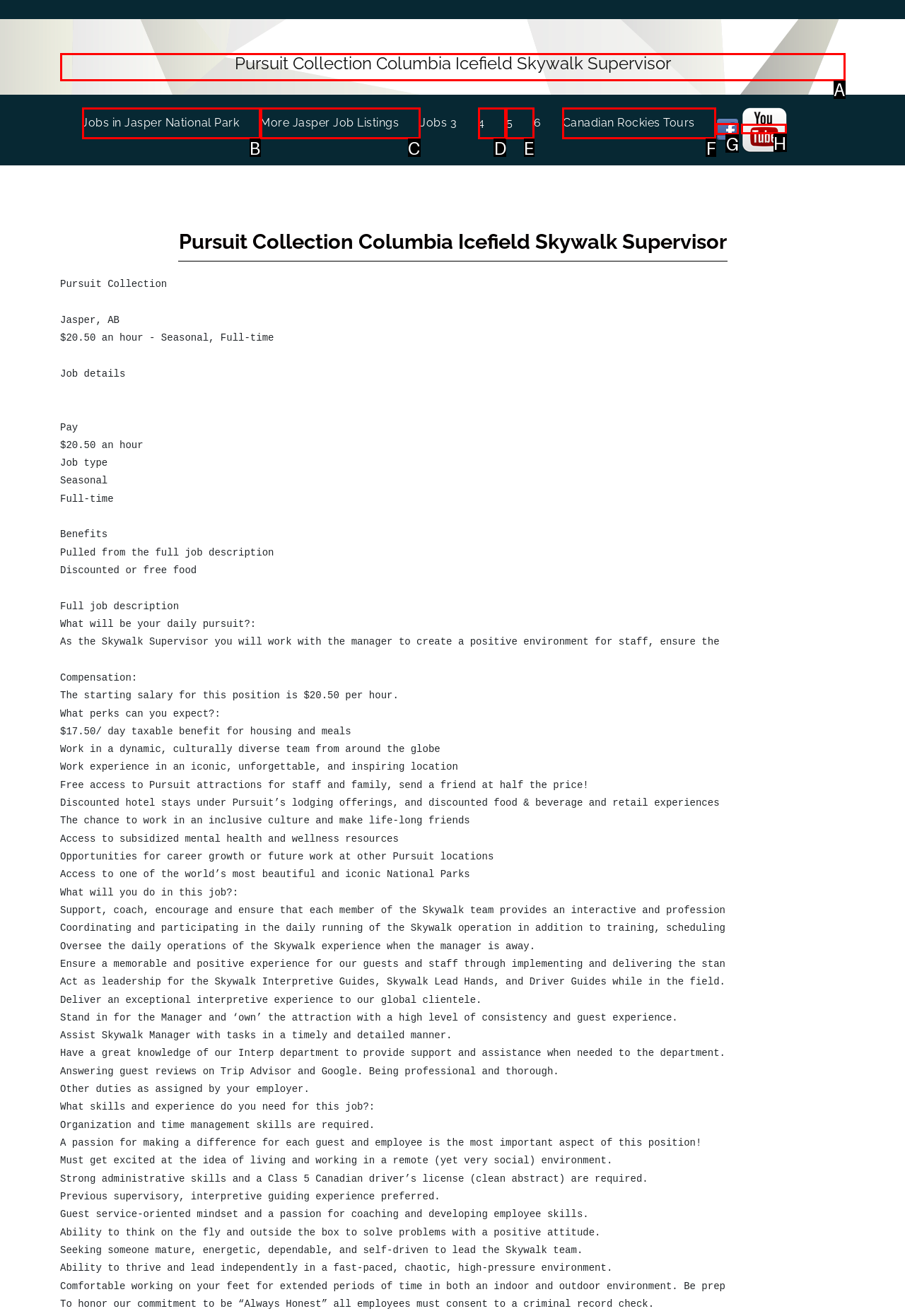Select the letter of the element you need to click to complete this task: Watch Wildlife on Video
Answer using the letter from the specified choices.

H